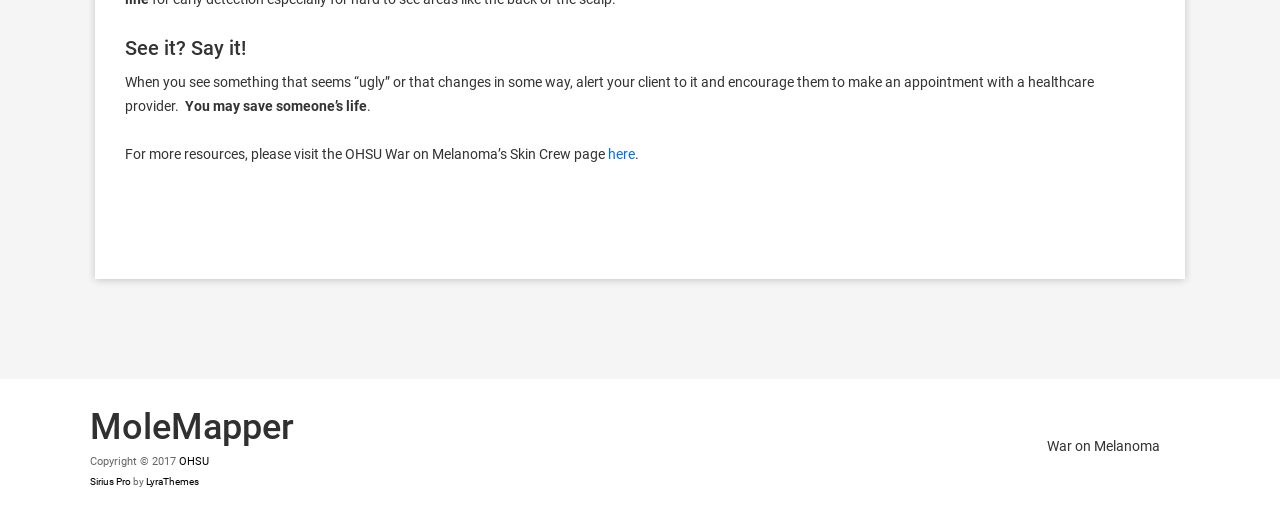Based on the element description: "Sirius Pro", identify the bounding box coordinates for this UI element. The coordinates must be four float numbers between 0 and 1, listed as [left, top, right, bottom].

[0.07, 0.914, 0.102, 0.936]